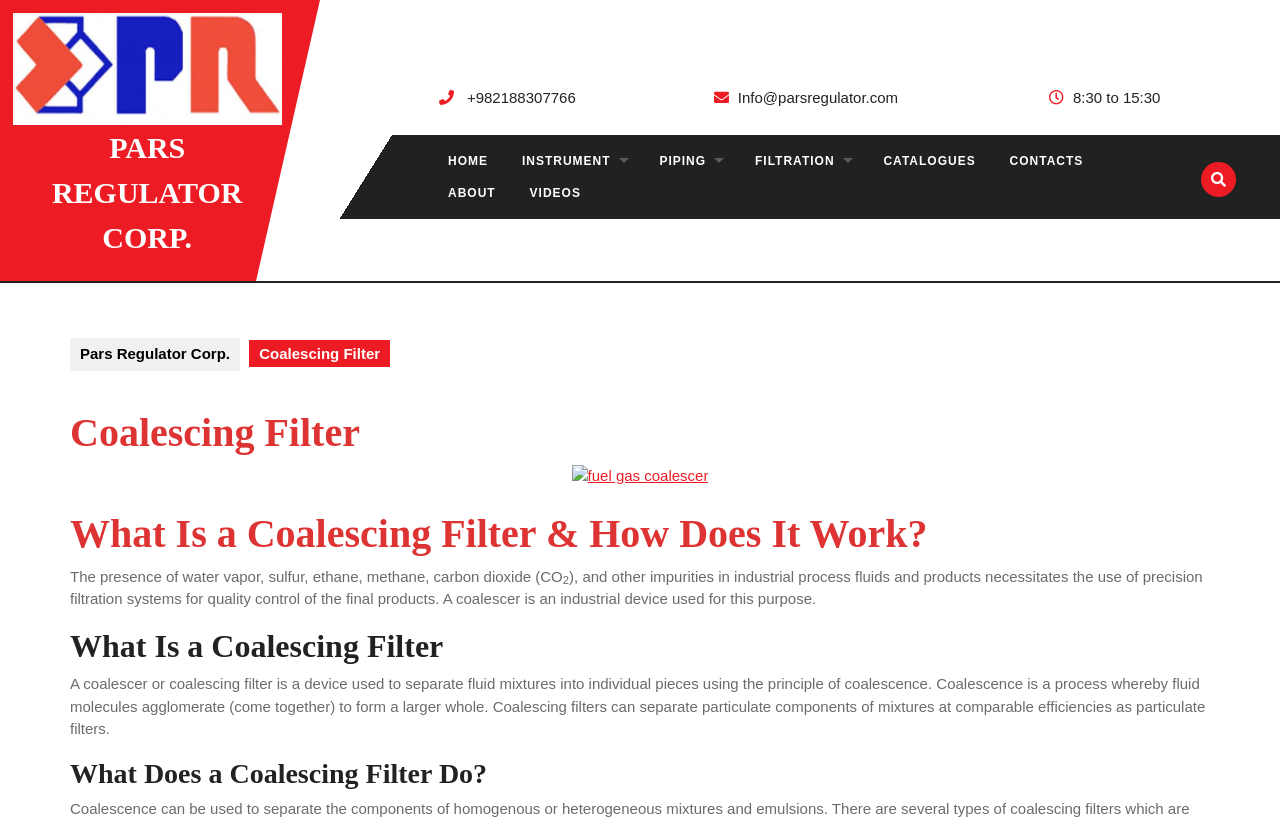Using the image as a reference, answer the following question in as much detail as possible:
What is the purpose of a coalescing filter?

According to the webpage, a coalescing filter is a device used to separate fluid mixtures into individual pieces using the principle of coalescence. This is stated in the paragraph that starts with 'A coalescer or coalescing filter is a device used to...'.